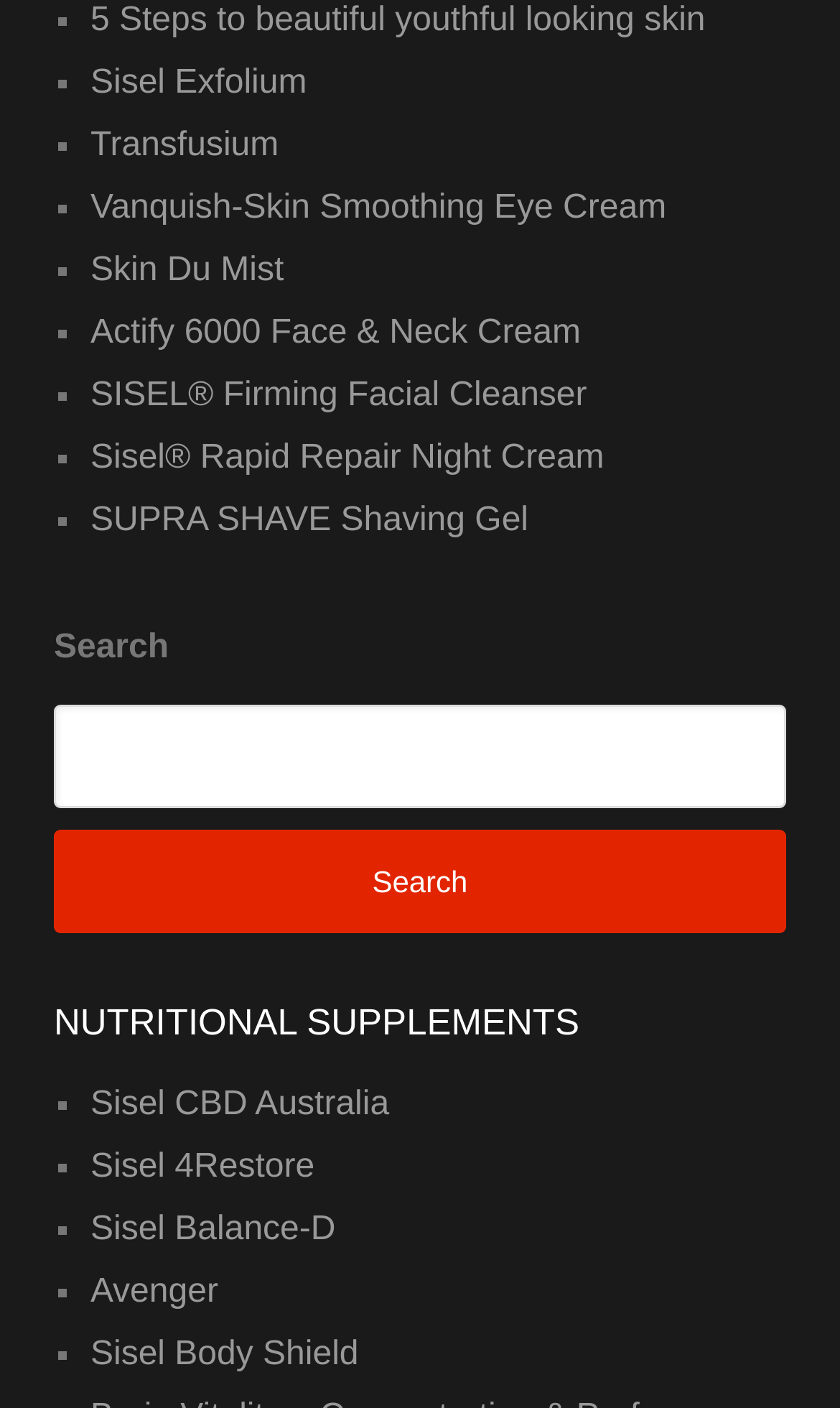How many products are listed under Nutritional Supplements?
Using the image, elaborate on the answer with as much detail as possible.

Under the heading 'NUTRITIONAL SUPPLEMENTS', there are 5 products listed, each with a bullet point and a link to the product page. These products are Sisel CBD Australia, Sisel 4Restore, Sisel Balance-D, Avenger, and Sisel Body Shield.